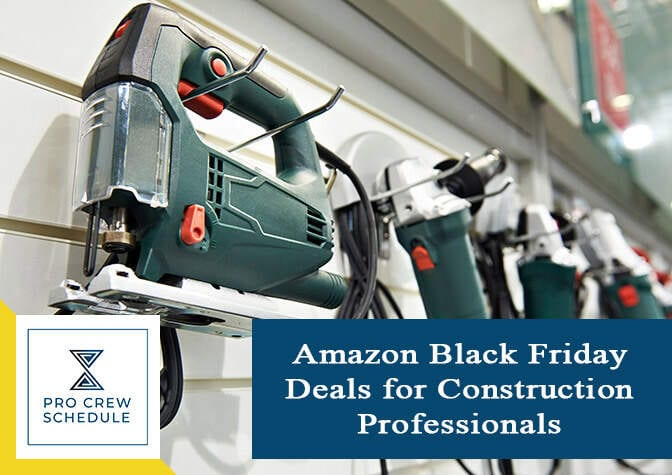What is the promotional event about?
Utilize the information in the image to give a detailed answer to the question.

The caption highlights 'Amazon Black Friday Deals for Construction Professionals', indicating a focused promotional event aimed at offering significant savings for industry professionals, which is the main purpose of the visual.